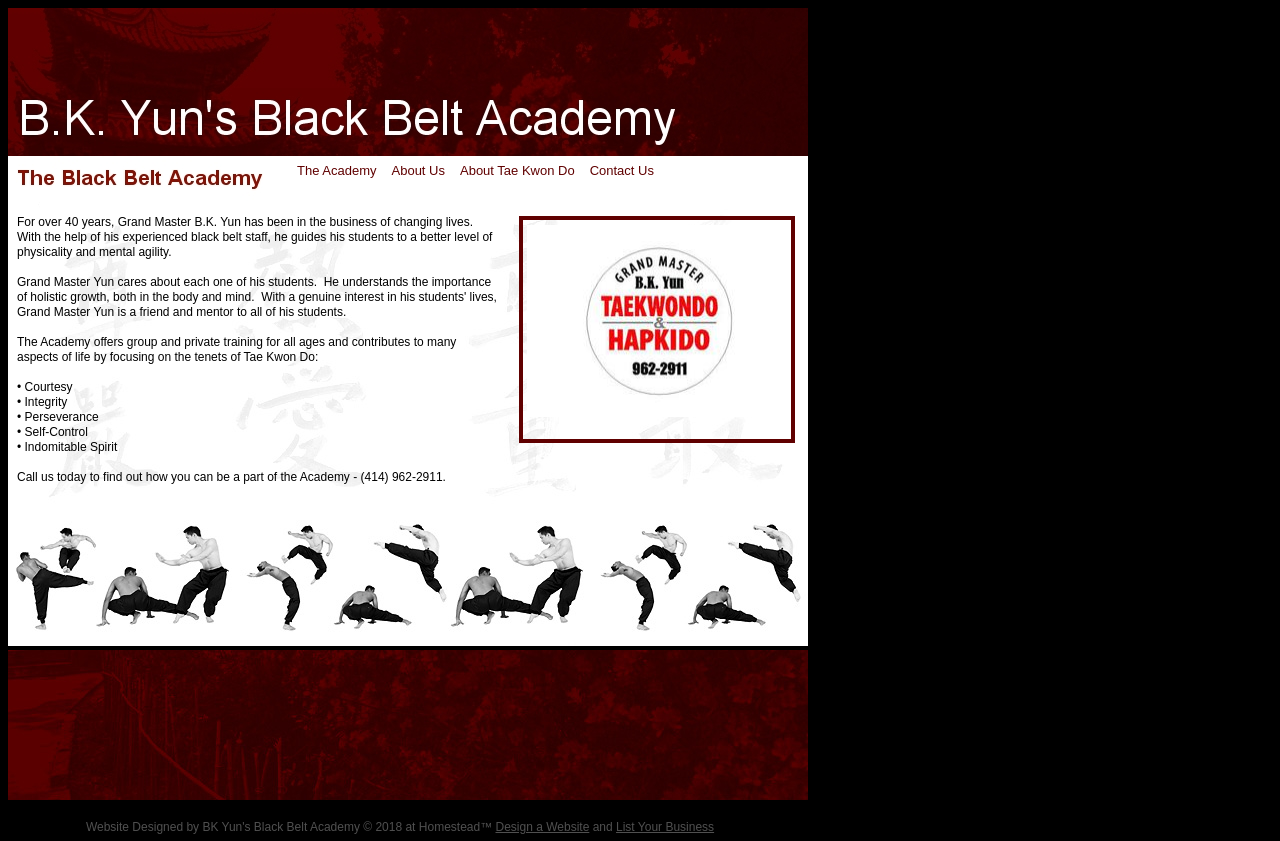Answer with a single word or phrase: 
What is the purpose of the academy?

To change lives